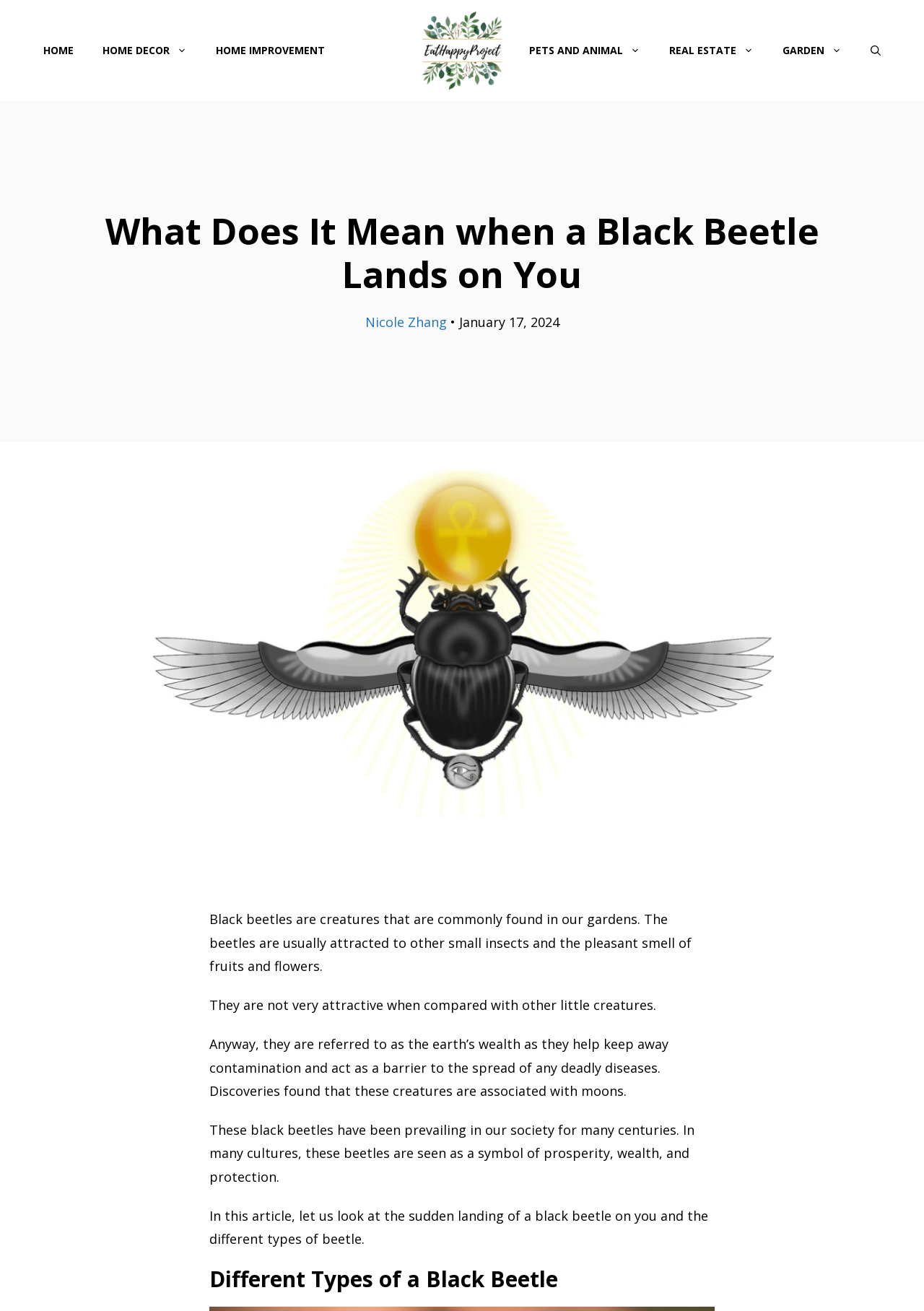Locate the bounding box coordinates of the element to click to perform the following action: 'search for something'. The coordinates should be given as four float values between 0 and 1, in the form of [left, top, right, bottom].

[0.927, 0.022, 0.969, 0.055]